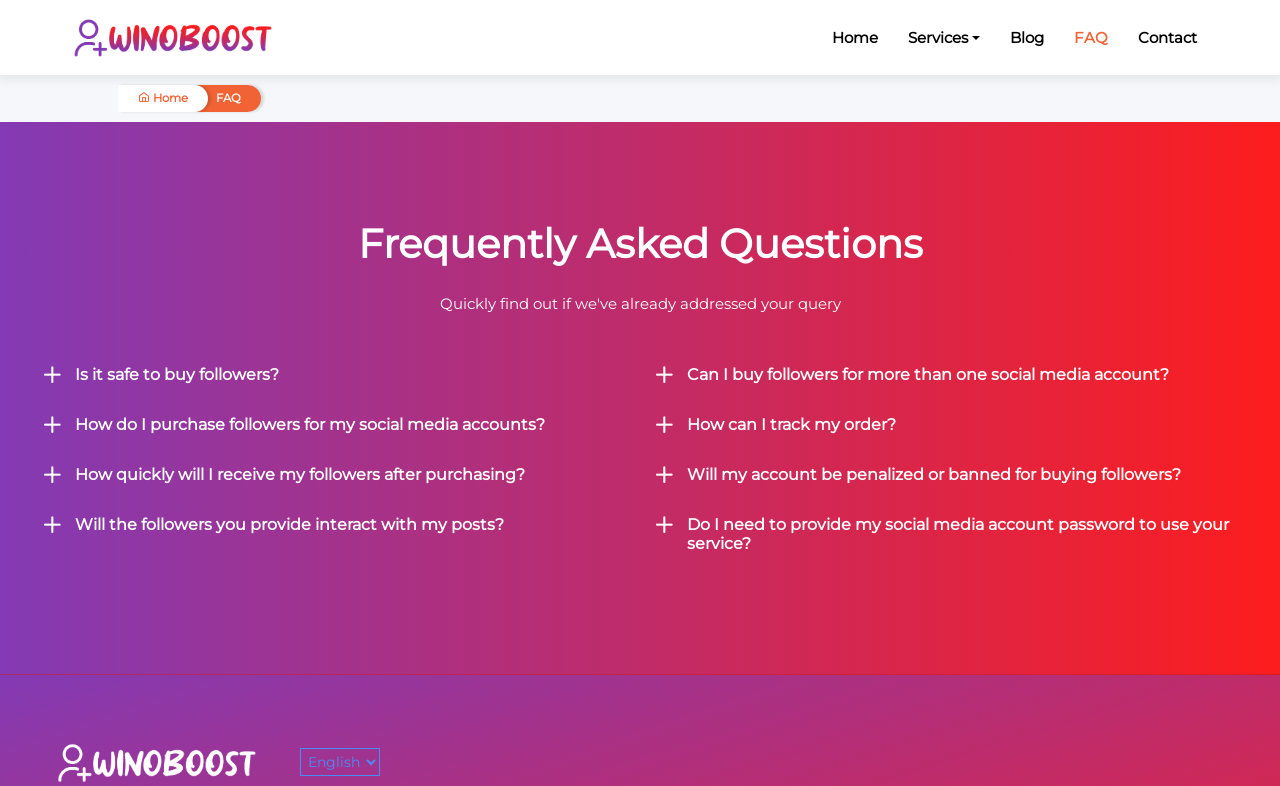Identify the bounding box coordinates of the area that should be clicked in order to complete the given instruction: "Click the Contact link". The bounding box coordinates should be four float numbers between 0 and 1, i.e., [left, top, right, bottom].

[0.889, 0.029, 0.935, 0.066]